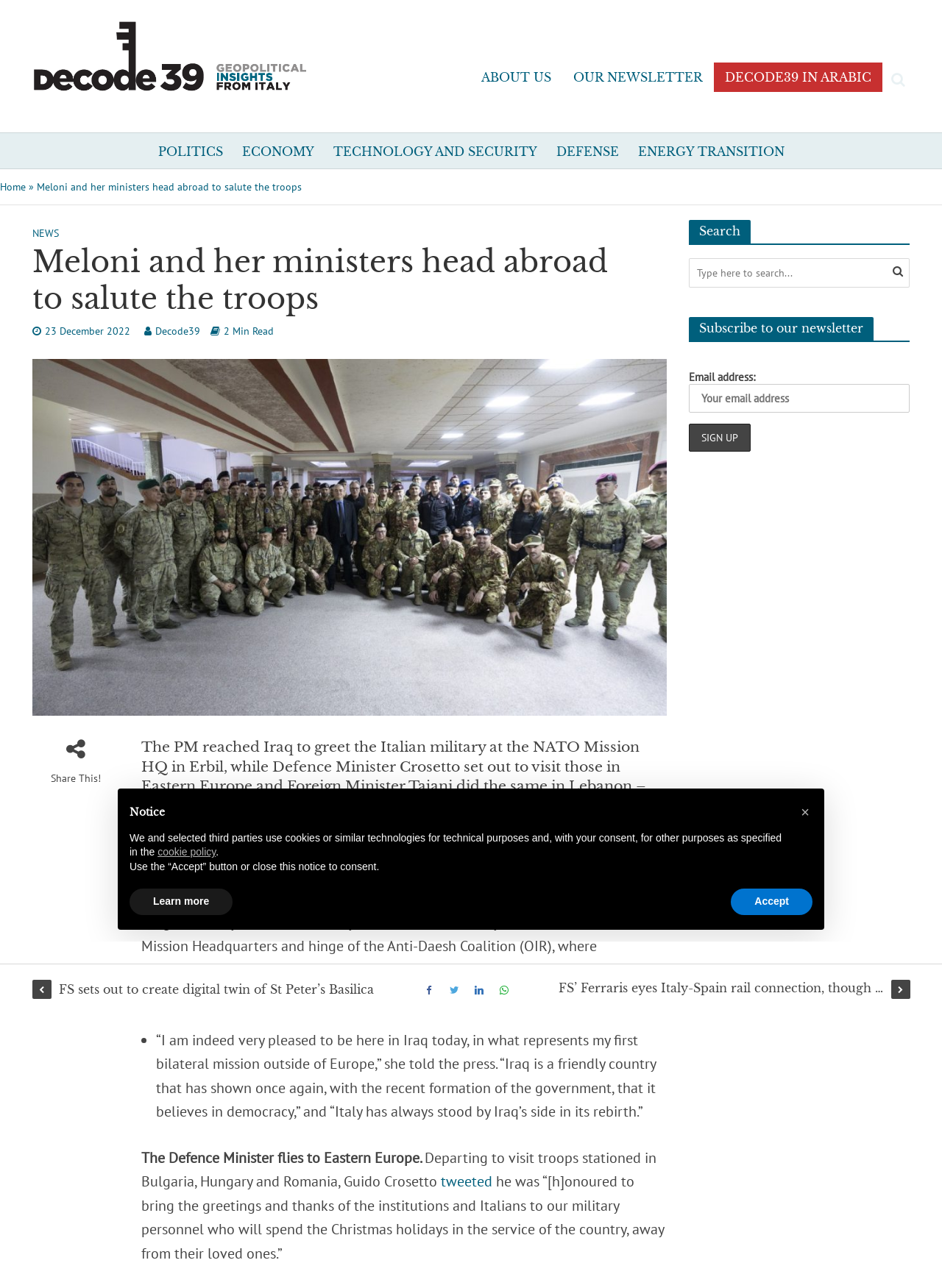Highlight the bounding box coordinates of the element you need to click to perform the following instruction: "Click on the checked in link."

[0.185, 0.69, 0.256, 0.707]